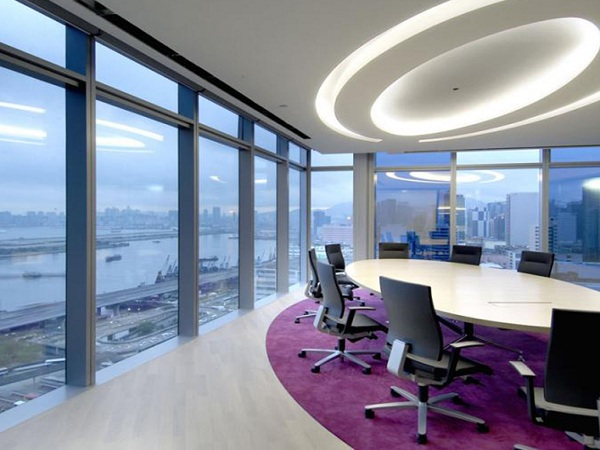What is the color of the carpet?
Look at the screenshot and respond with one word or a short phrase.

Vibrant purple